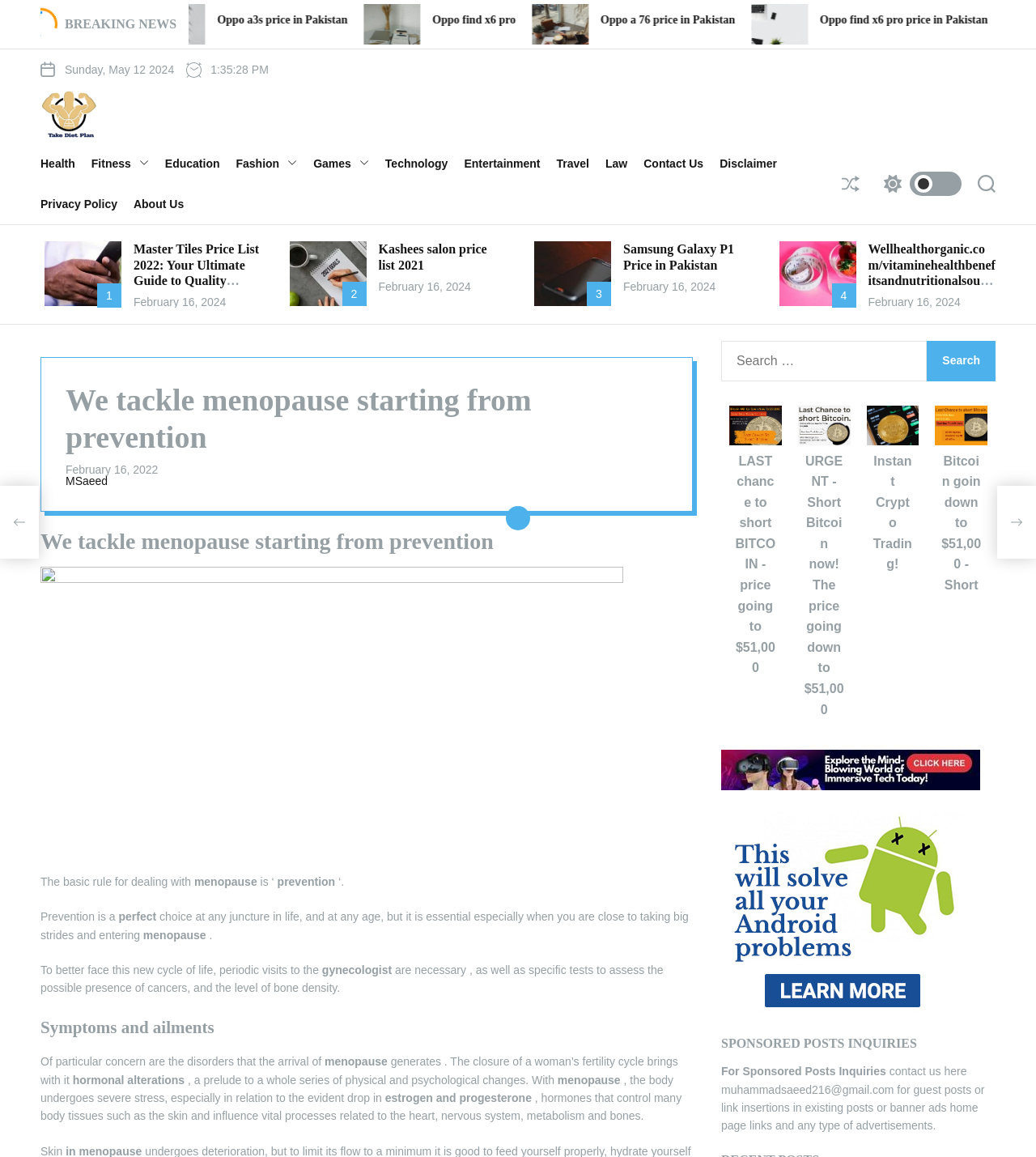Please find and generate the text of the main header of the webpage.

We tackle menopause starting from prevention